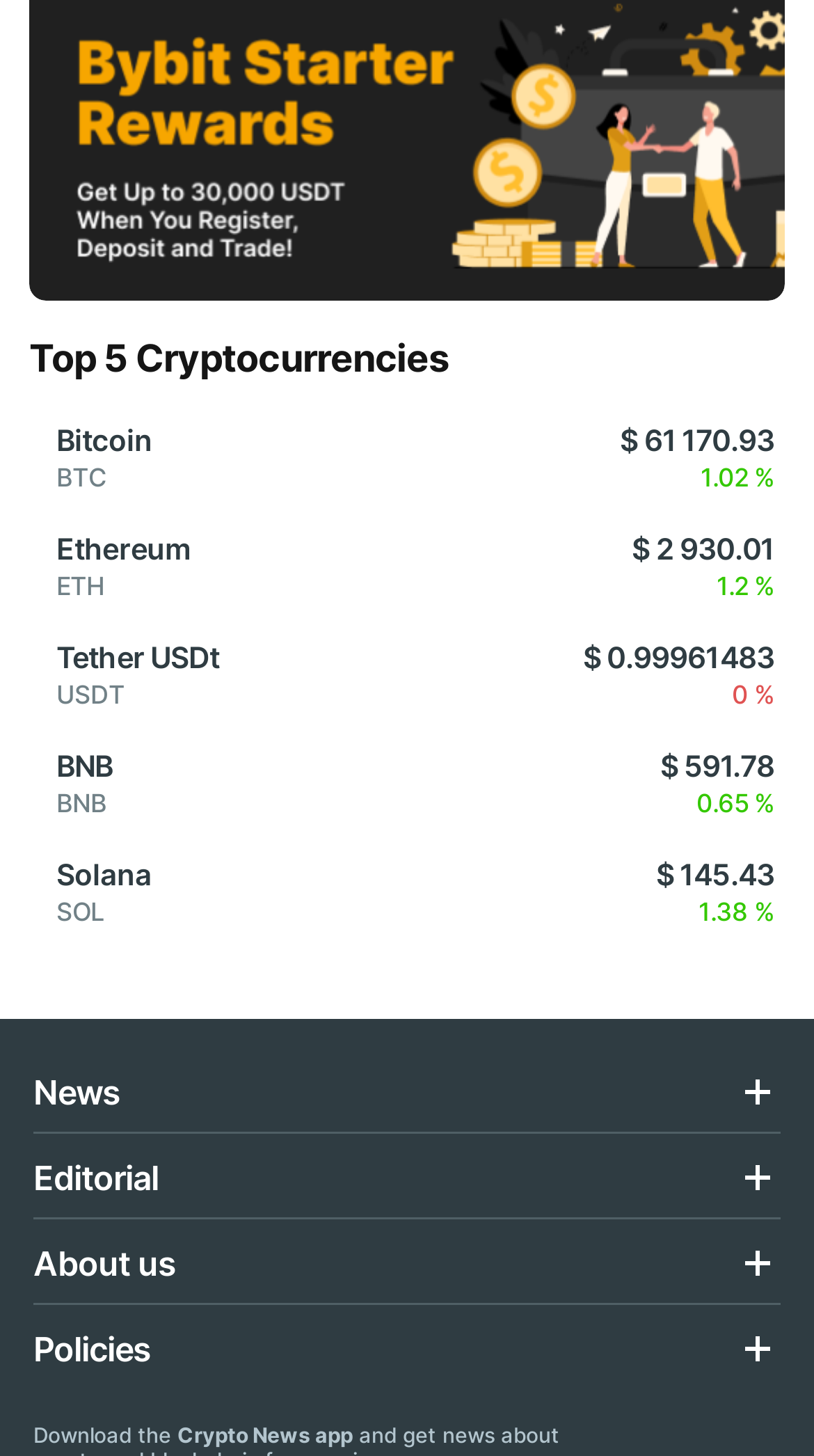What is the app mentioned in the webpage?
Use the information from the screenshot to give a comprehensive response to the question.

I read the static text elements at the bottom of the webpage and found the mention of 'Crypto News app', which is likely an app related to cryptocurrency news.